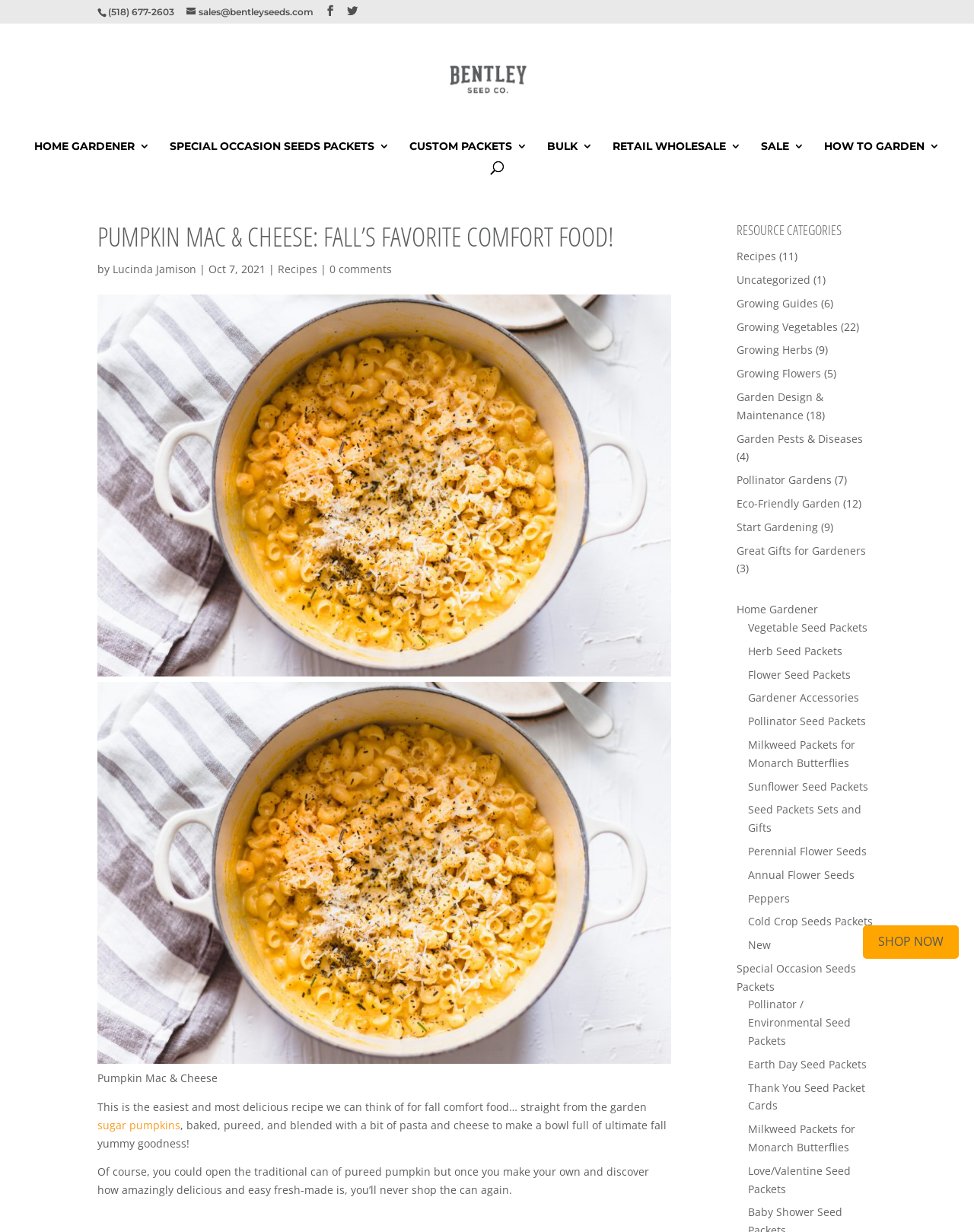Please determine the bounding box coordinates of the section I need to click to accomplish this instruction: "Click the 'SHOP NOW' button".

[0.886, 0.751, 0.984, 0.778]